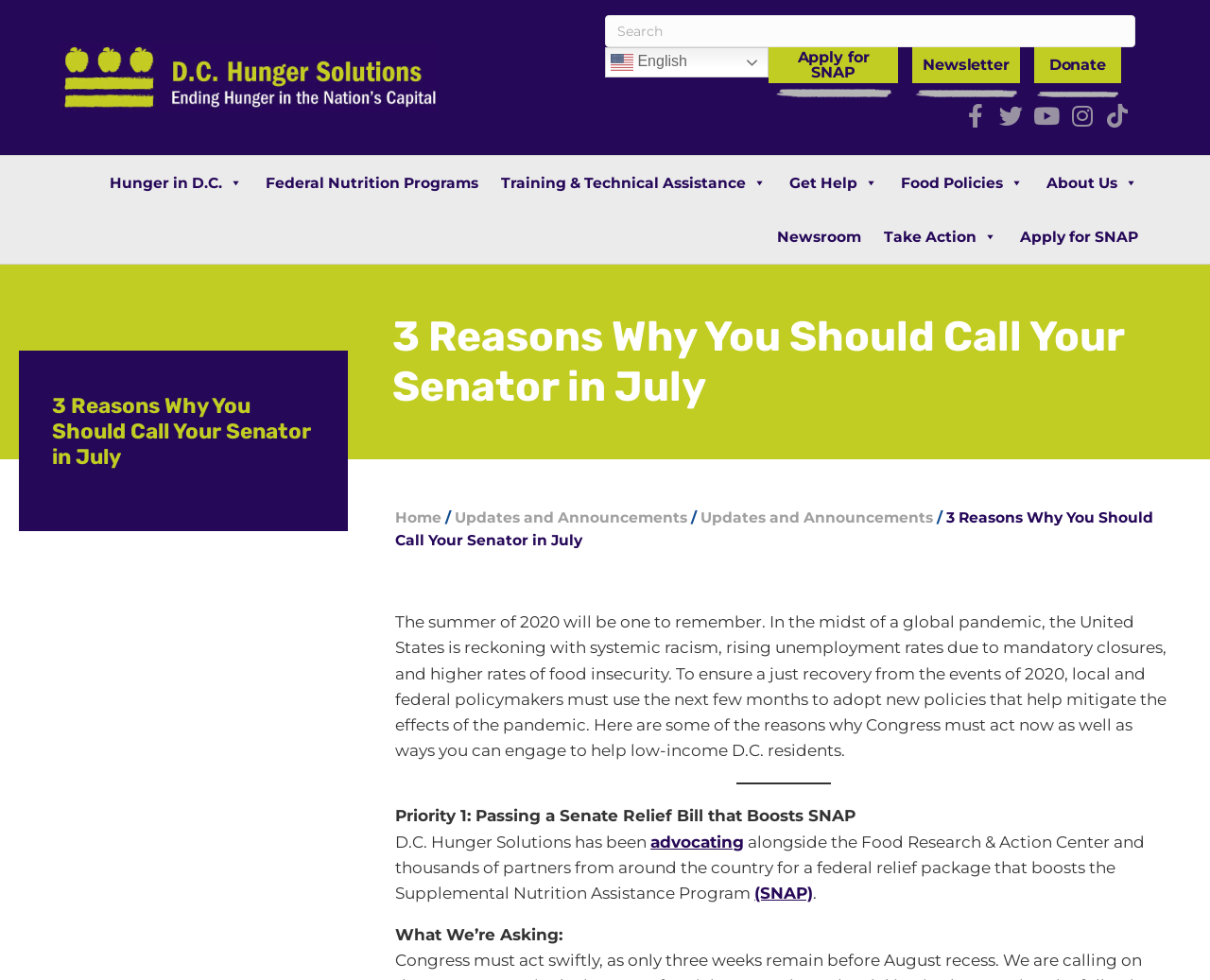Please specify the bounding box coordinates of the clickable region necessary for completing the following instruction: "Visit Facebook page". The coordinates must consist of four float numbers between 0 and 1, i.e., [left, top, right, bottom].

[0.792, 0.095, 0.821, 0.143]